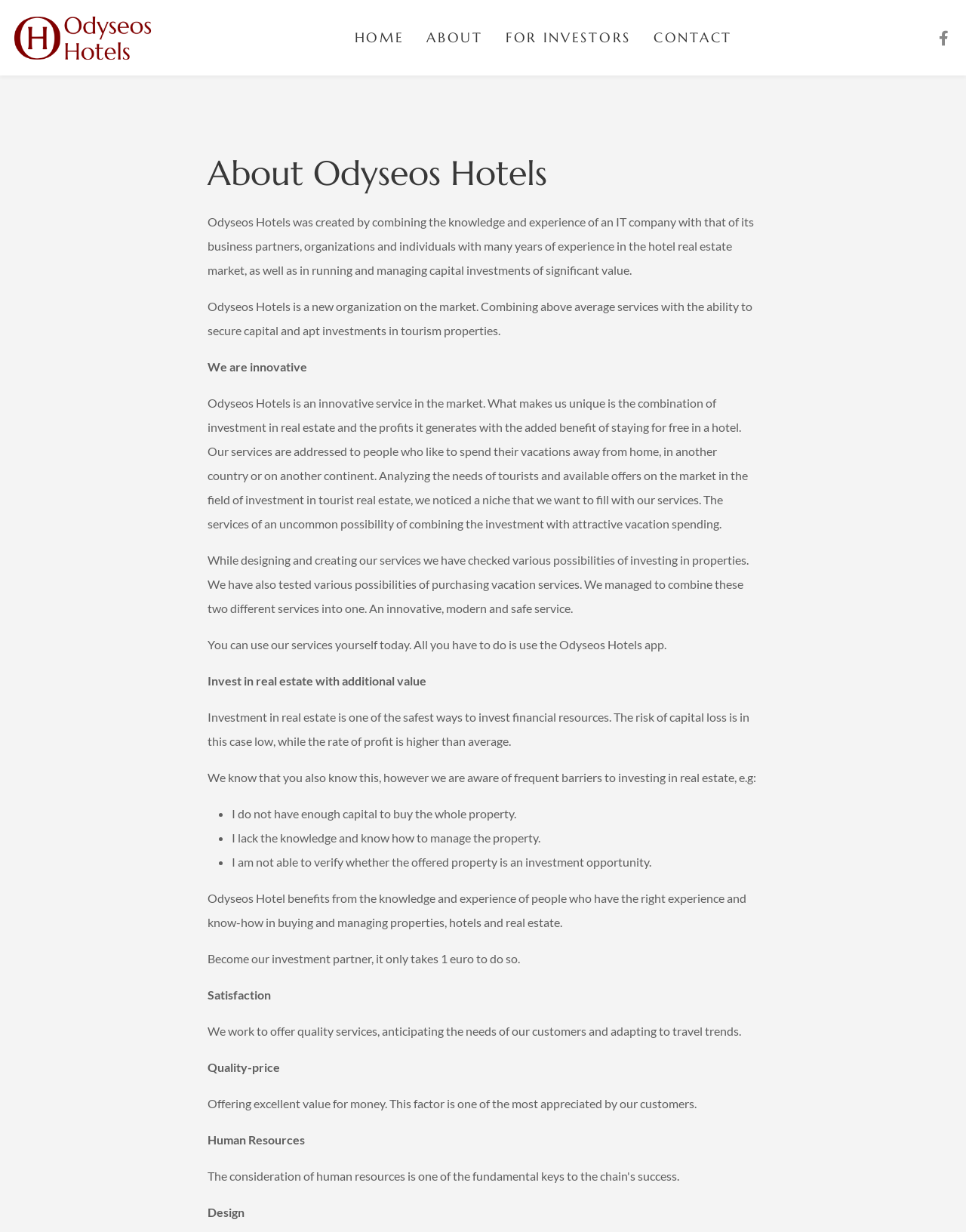Craft a detailed narrative of the webpage's structure and content.

The webpage is about Odyseos Hotels, a company that offers innovative investment opportunities in the hotel real estate market. At the top left corner, there is a logo of OdyseosHotels.com, which is also a clickable link. Next to it, there are four main navigation links: HOME, ABOUT, FOR INVESTORS, and CONTACT, aligned horizontally. On the top right corner, there is a Facebook link.

Below the navigation links, there is a heading "About Odyseos Hotels" followed by a brief introduction to the company. The introduction explains that Odyseos Hotels combines the knowledge and experience of an IT company with that of its business partners, organizations, and individuals with many years of experience in the hotel real estate market.

The main content of the webpage is divided into several sections. The first section describes the innovative service offered by Odyseos Hotels, which combines investment in real estate with the added benefit of staying for free in a hotel. The section explains that the company's services are addressed to people who like to spend their vacations away from home.

The next section highlights the benefits of investing in real estate with Odyseos Hotels, including the low risk of capital loss and higher-than-average profit rates. It also mentions the common barriers to investing in real estate, such as lack of capital, knowledge, and know-how.

The webpage then presents the benefits of partnering with Odyseos Hotels, including the company's knowledge and experience in buying and managing properties, hotels, and real estate. It also mentions that becoming an investment partner only requires a minimum investment of 1 euro.

The final sections of the webpage highlight the company's values, including satisfaction, quality-price, and human resources. There is also a section on design, but it does not provide further information.

Throughout the webpage, there are no images other than the logo of OdyseosHotels.com and the Facebook link. The layout is clean and easy to navigate, with clear headings and concise text.